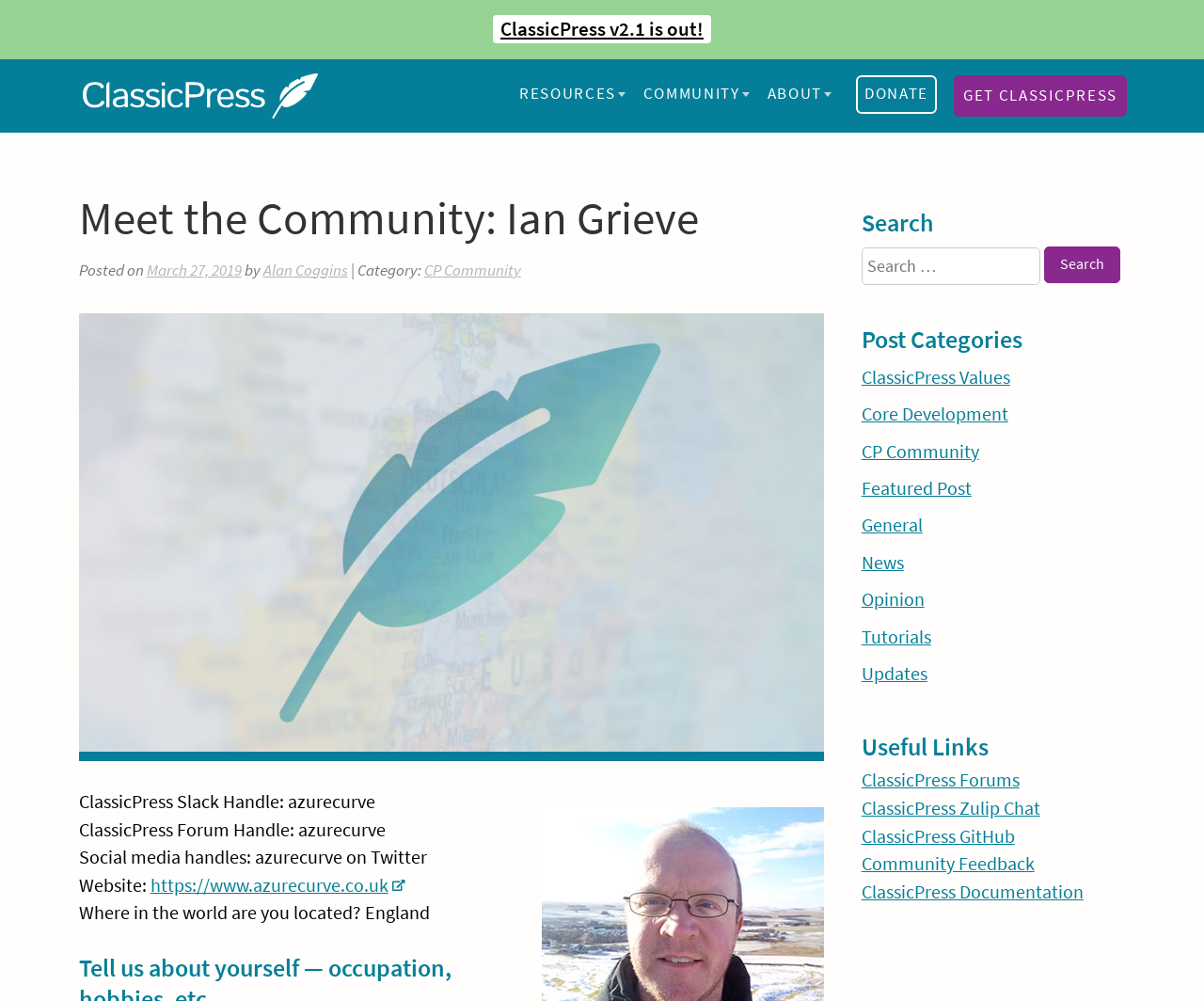Specify the bounding box coordinates of the region I need to click to perform the following instruction: "Search for something". The coordinates must be four float numbers in the range of 0 to 1, i.e., [left, top, right, bottom].

[0.715, 0.247, 0.864, 0.284]